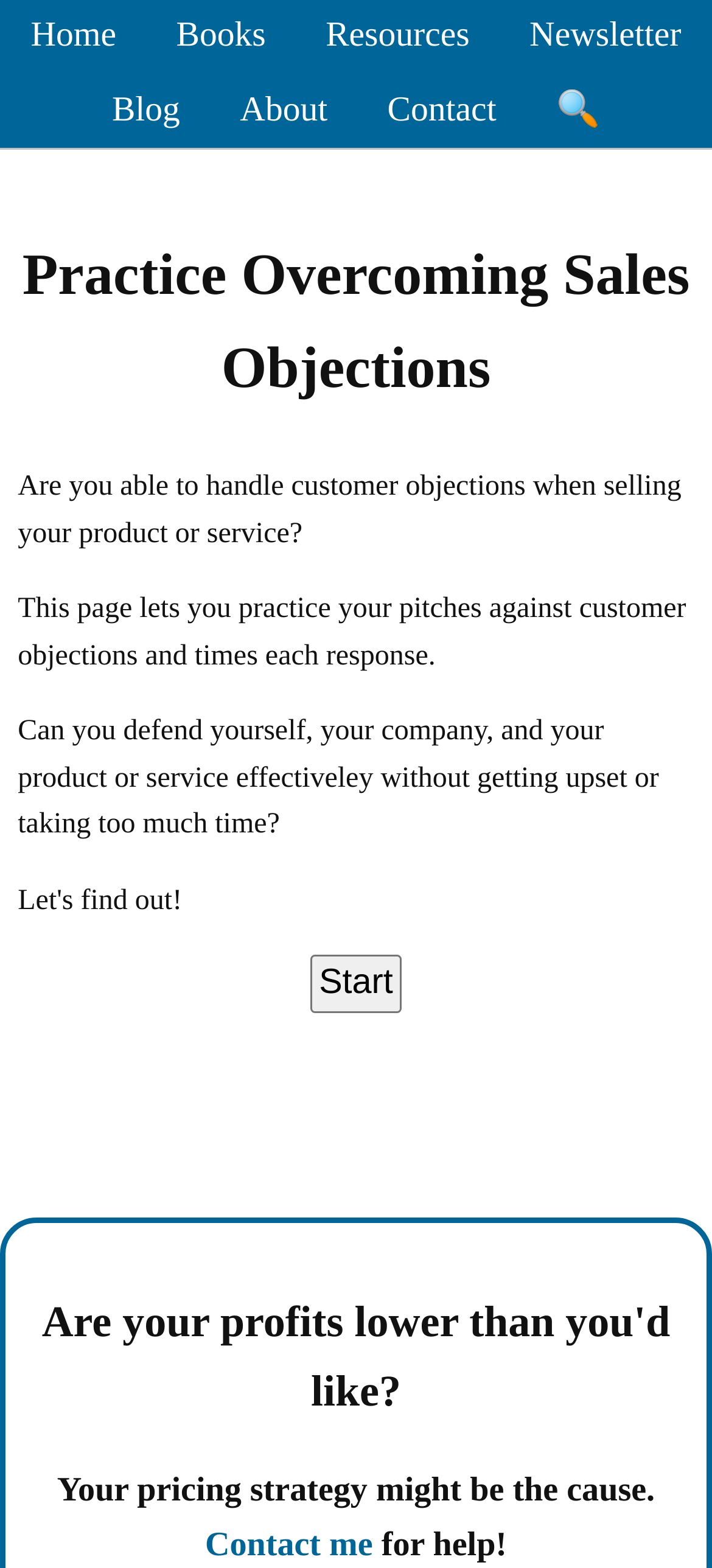Based on the element description Newsletter, identify the bounding box of the UI element in the given webpage screenshot. The coordinates should be in the format (top-left x, top-left y, bottom-right x, bottom-right y) and must be between 0 and 1.

[0.713, 0.006, 0.988, 0.042]